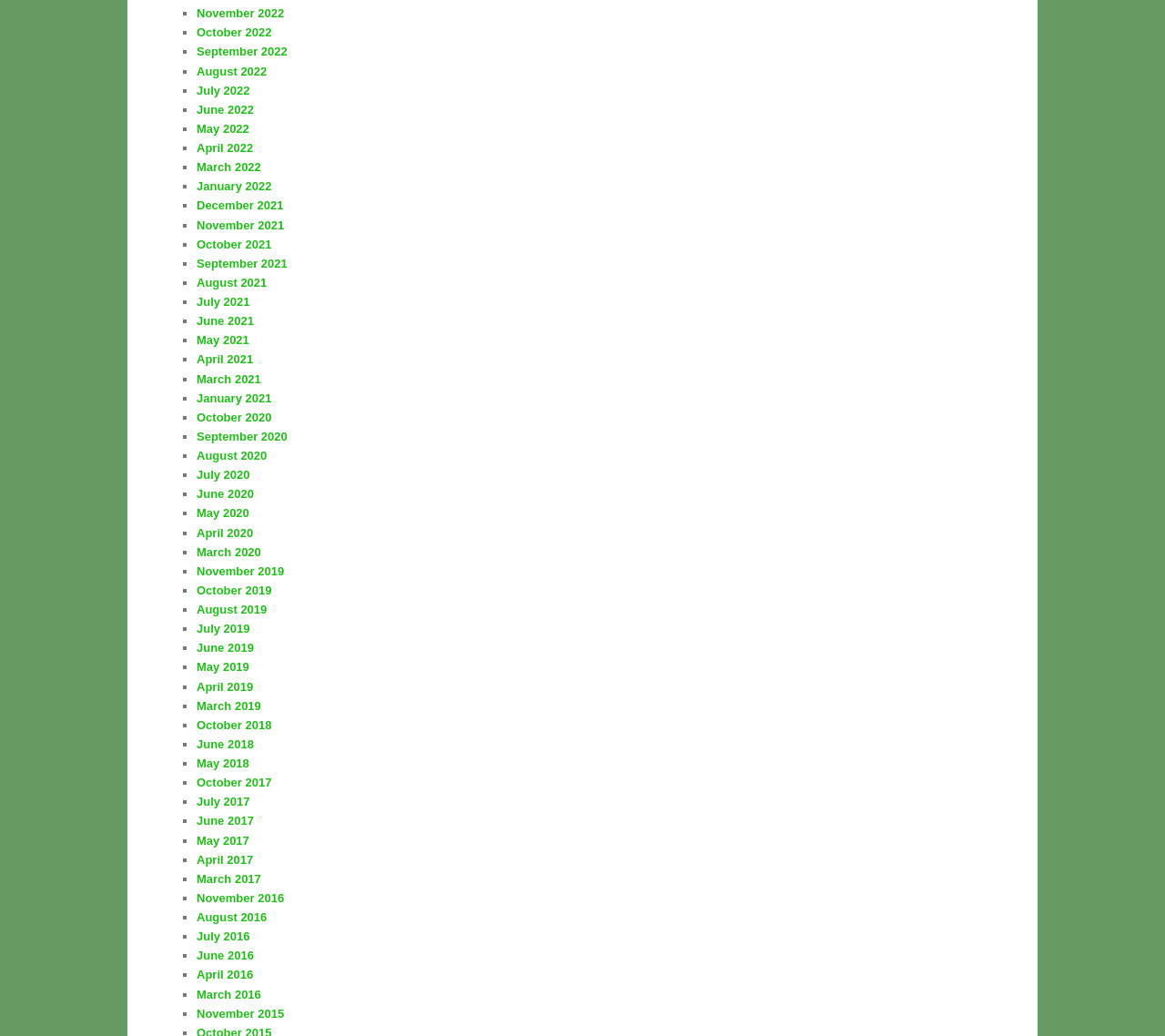Locate the bounding box coordinates of the element that needs to be clicked to carry out the instruction: "Go to June 2019". The coordinates should be given as four float numbers ranging from 0 to 1, i.e., [left, top, right, bottom].

[0.169, 0.619, 0.218, 0.632]